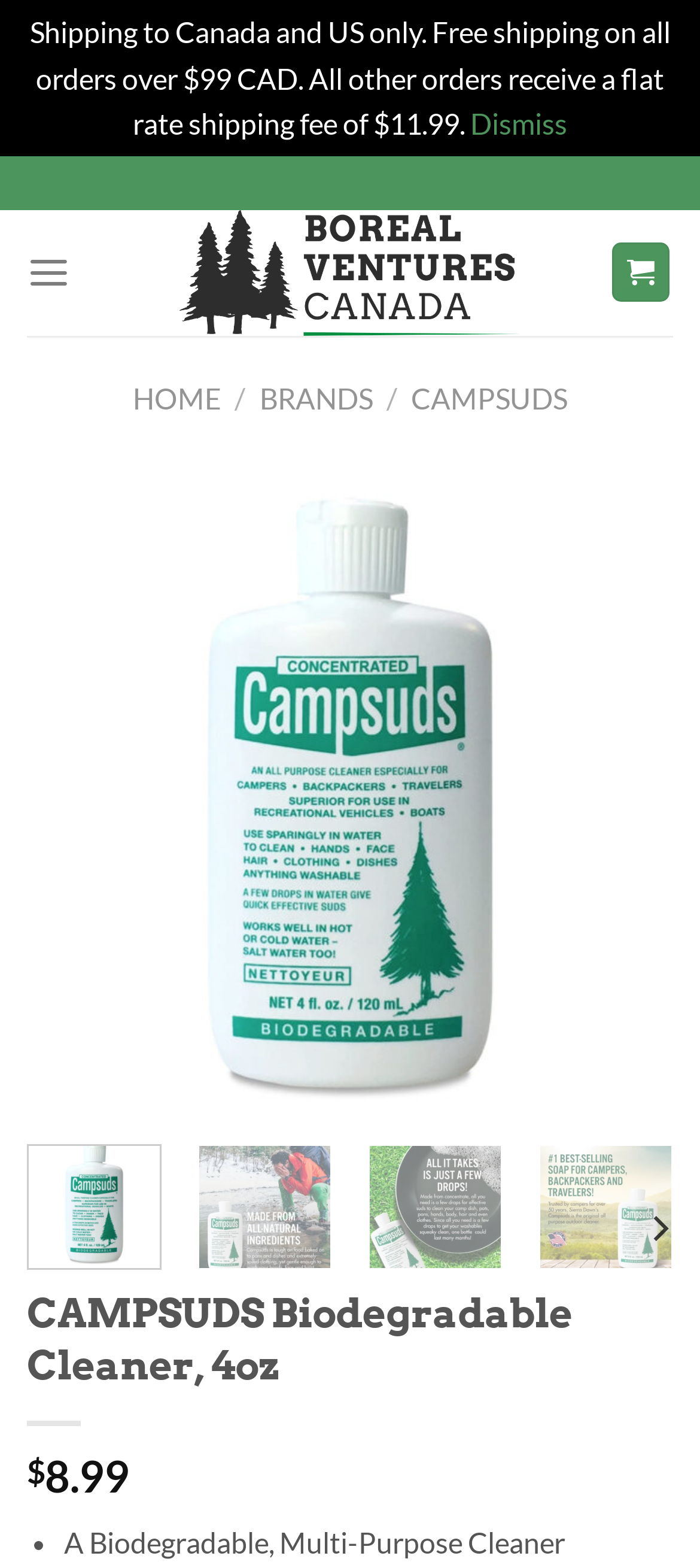What is the price of the biodegradable cleaner?
Based on the image, please offer an in-depth response to the question.

The price of the biodegradable cleaner can be found in the static text elements at the bottom of the page, which display the price as '$8.99'.